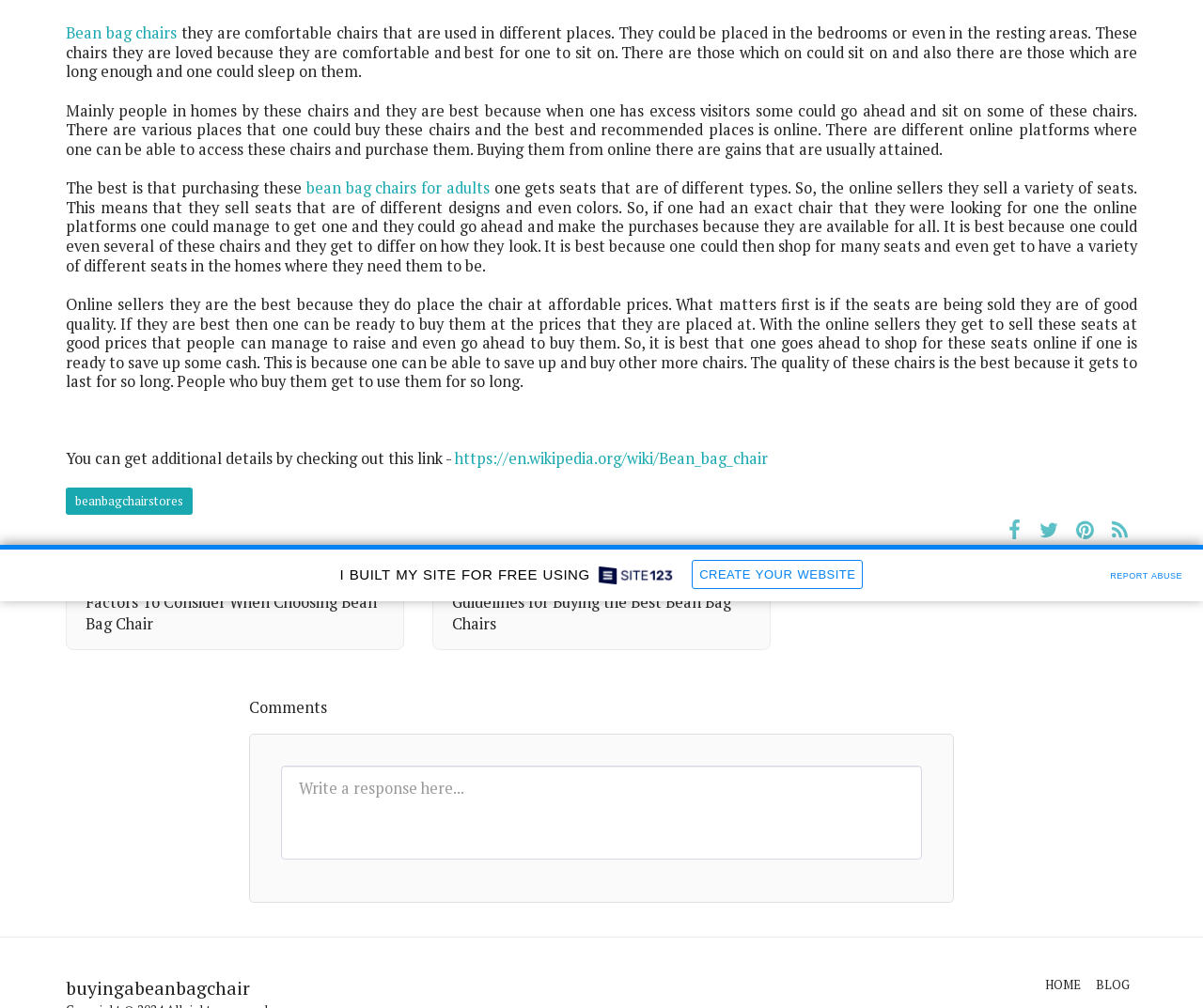Predict the bounding box of the UI element based on this description: "name="comment_message" placeholder="Write a response here..."".

[0.234, 0.759, 0.766, 0.852]